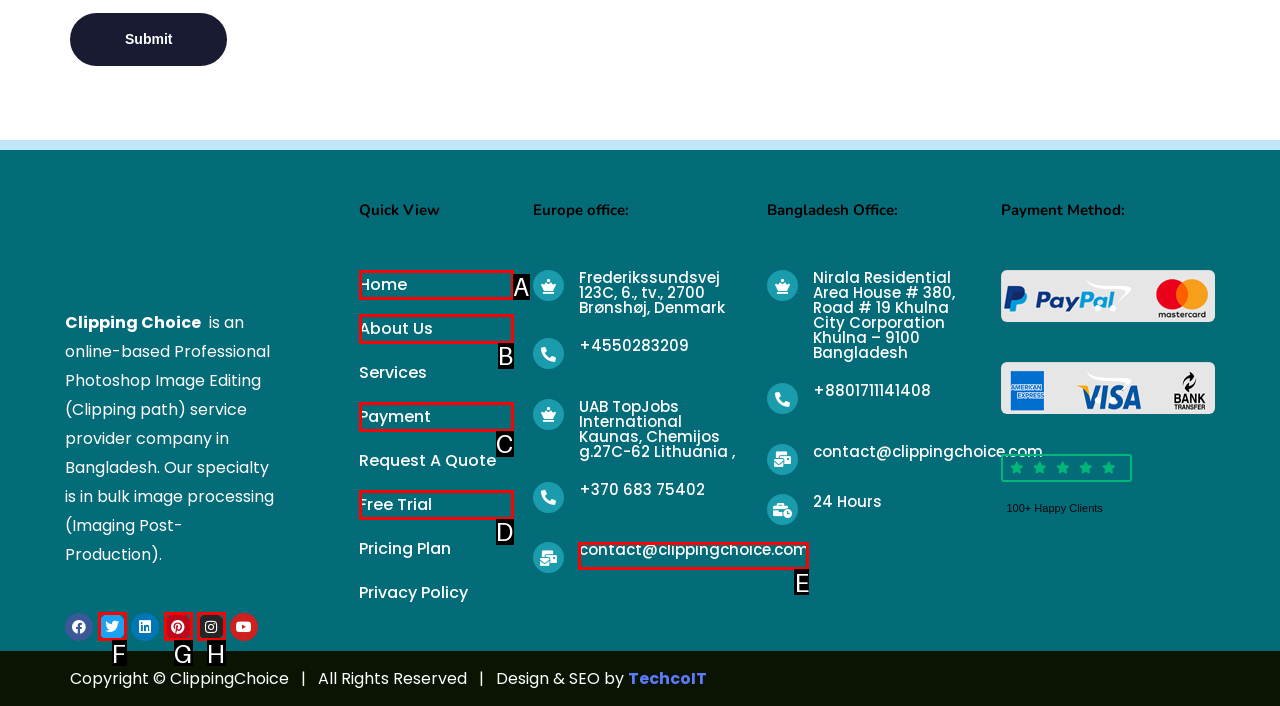Point out the UI element to be clicked for this instruction: Contact via email. Provide the answer as the letter of the chosen element.

E